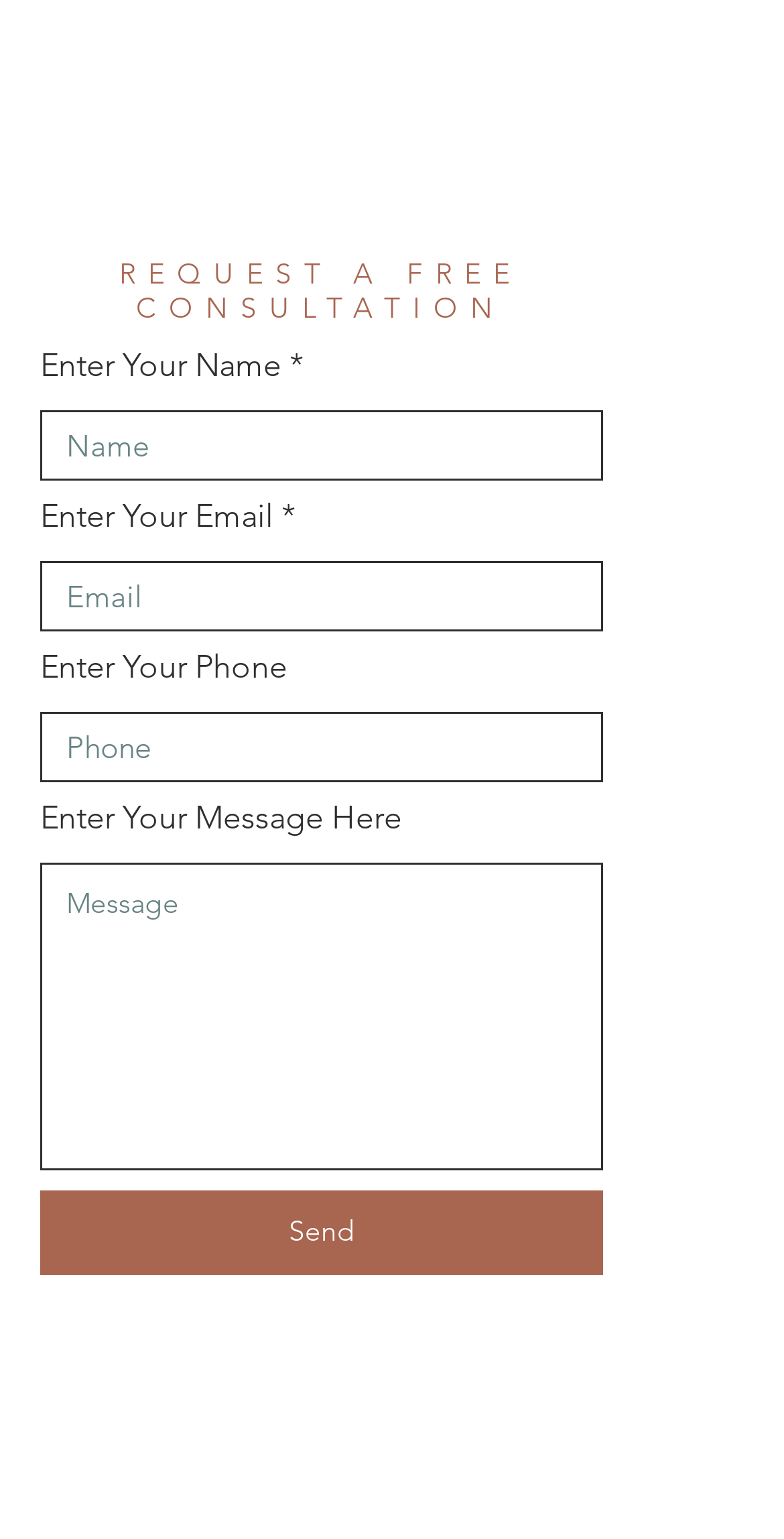What is the label of the last textbox? Refer to the image and provide a one-word or short phrase answer.

Enter Your Message Here